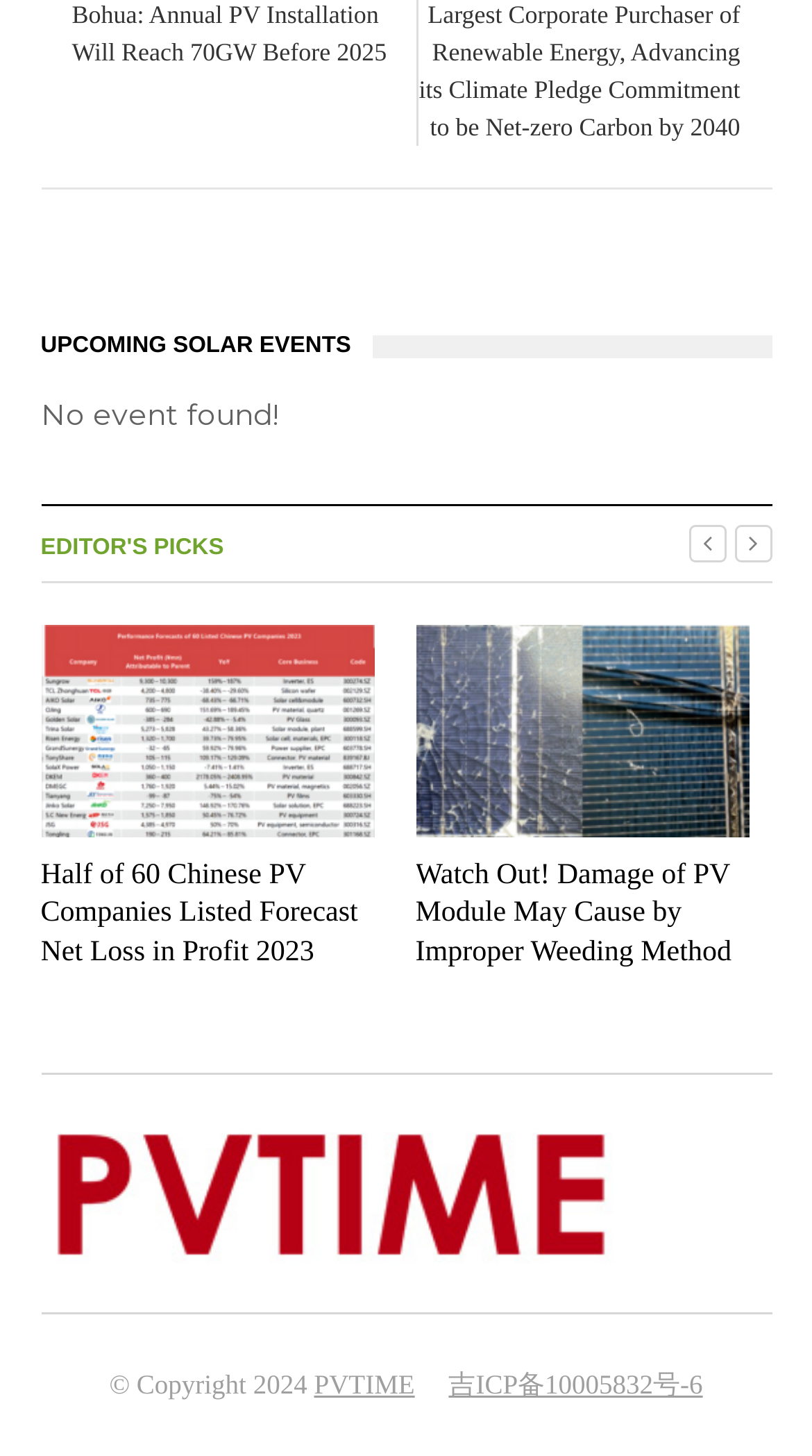Specify the bounding box coordinates of the element's area that should be clicked to execute the given instruction: "View article about Half of 60 Chinese PV Companies Listed Forecast Net Loss in Profit 2023". The coordinates should be four float numbers between 0 and 1, i.e., [left, top, right, bottom].

[0.05, 0.565, 0.46, 0.587]